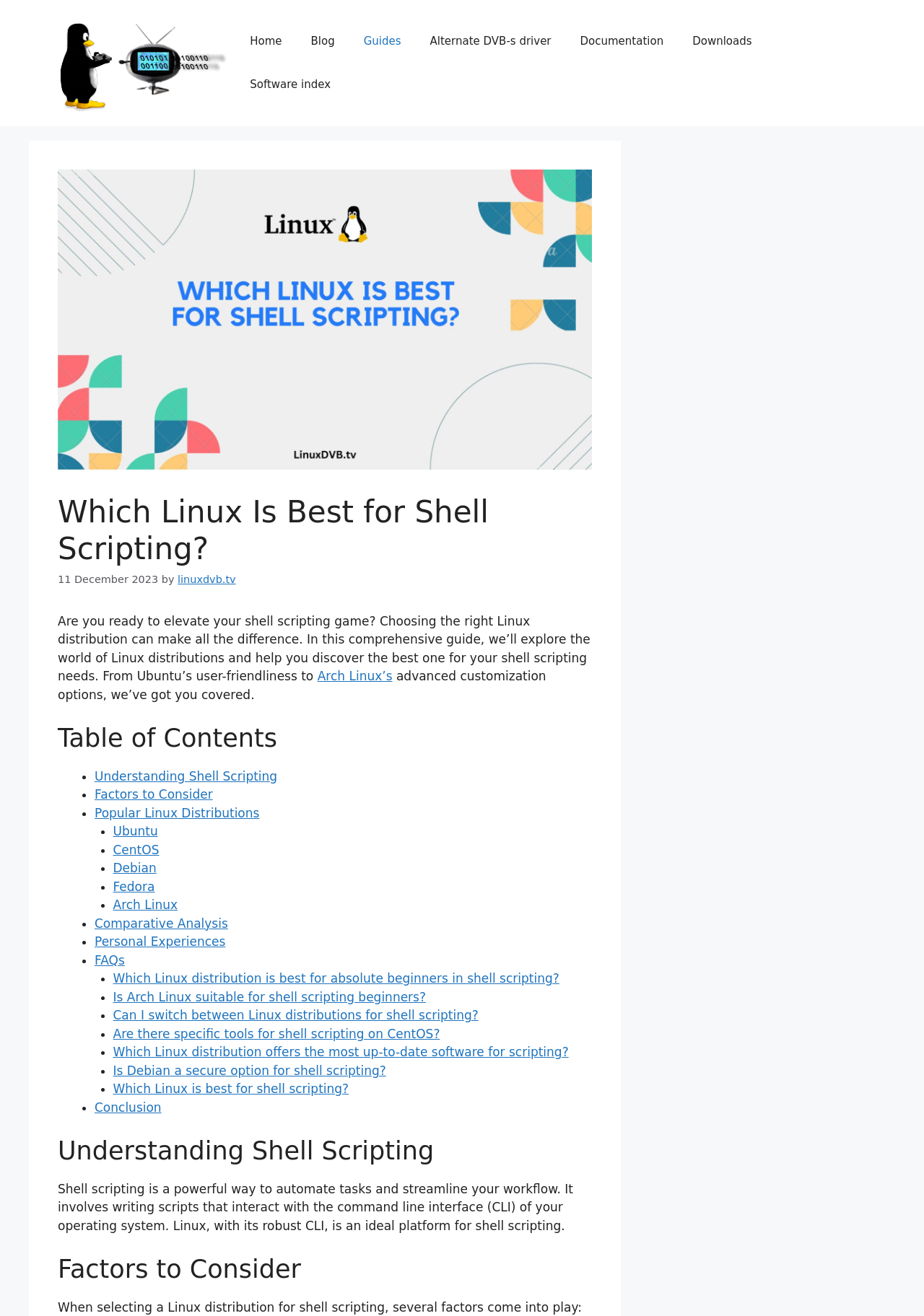Please mark the bounding box coordinates of the area that should be clicked to carry out the instruction: "Click on the 'Home' link".

[0.255, 0.015, 0.321, 0.048]